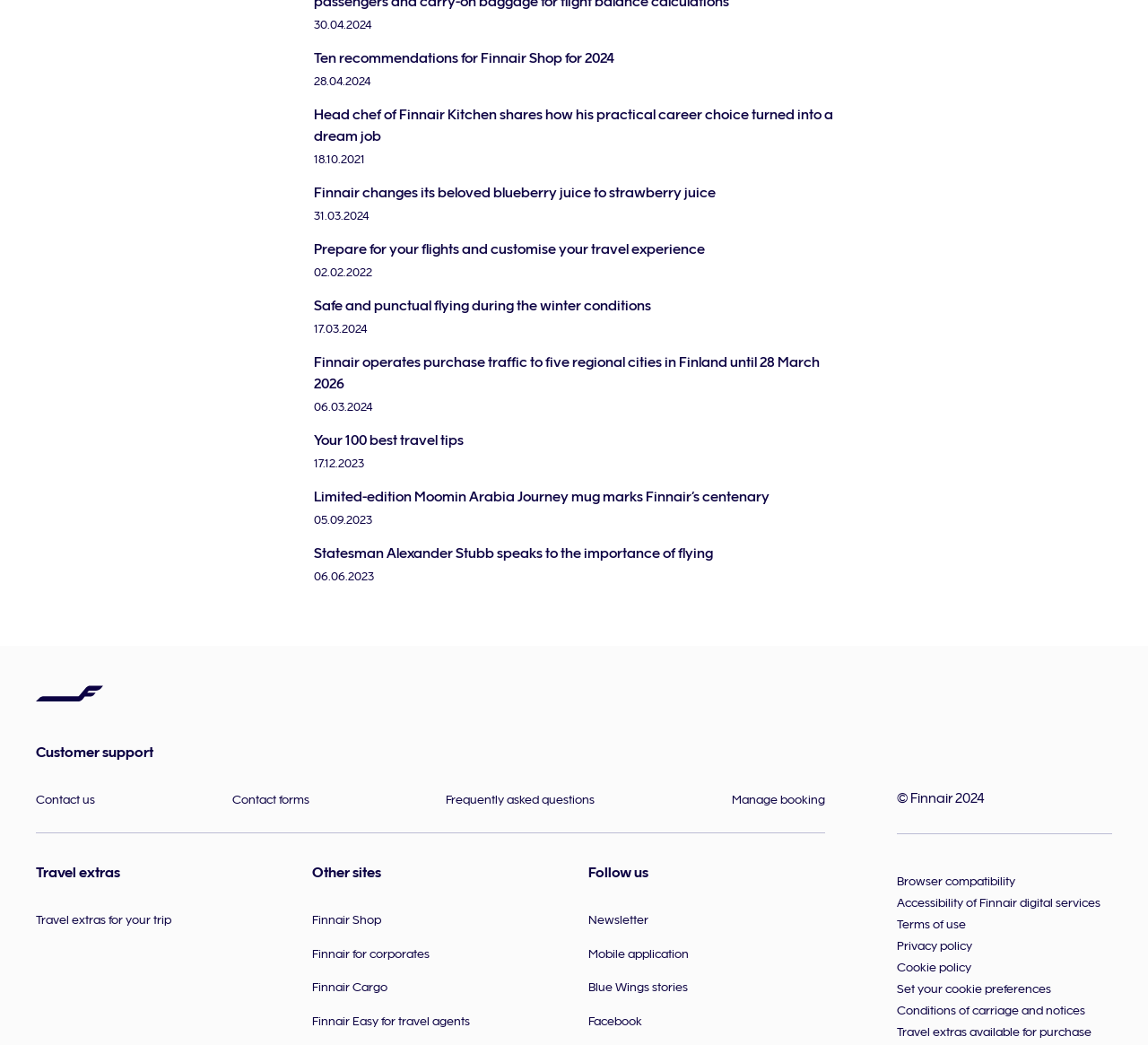Please specify the bounding box coordinates of the clickable section necessary to execute the following command: "Contact Finnair customer support".

[0.031, 0.747, 0.083, 0.78]